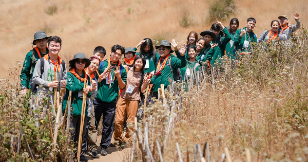Break down the image and describe every detail you can observe.

A group of enthusiastic participants is captured during an outdoor event, likely a youth camp or nature expedition. Dressed in matching green attire and wearing hats, they stand on a rustic path lined with dry grass, which suggests a natural setting. Many of the individuals are smiling and waving at the camera, showcasing a sense of camaraderie and joy. The warm sunlight highlights the scene, suggesting a pleasant day, while the vibrant green of their clothing contrasts beautifully with the golden hues of the surrounding landscape. This image captures the spirit of adventure, teamwork, and connection with nature, embodying the shared experience of the group.